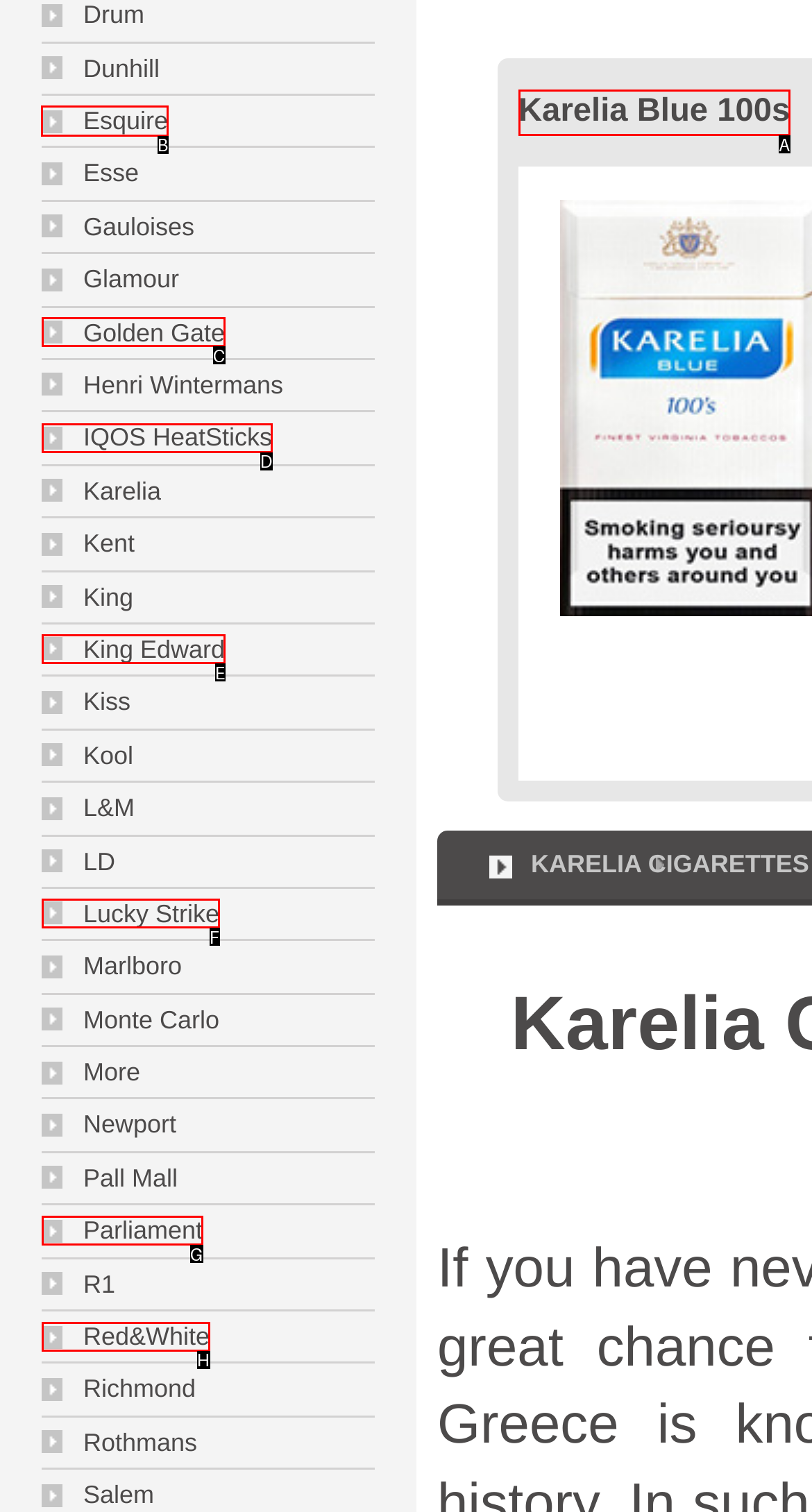Point out the HTML element I should click to achieve the following: go to Esquire Reply with the letter of the selected element.

B